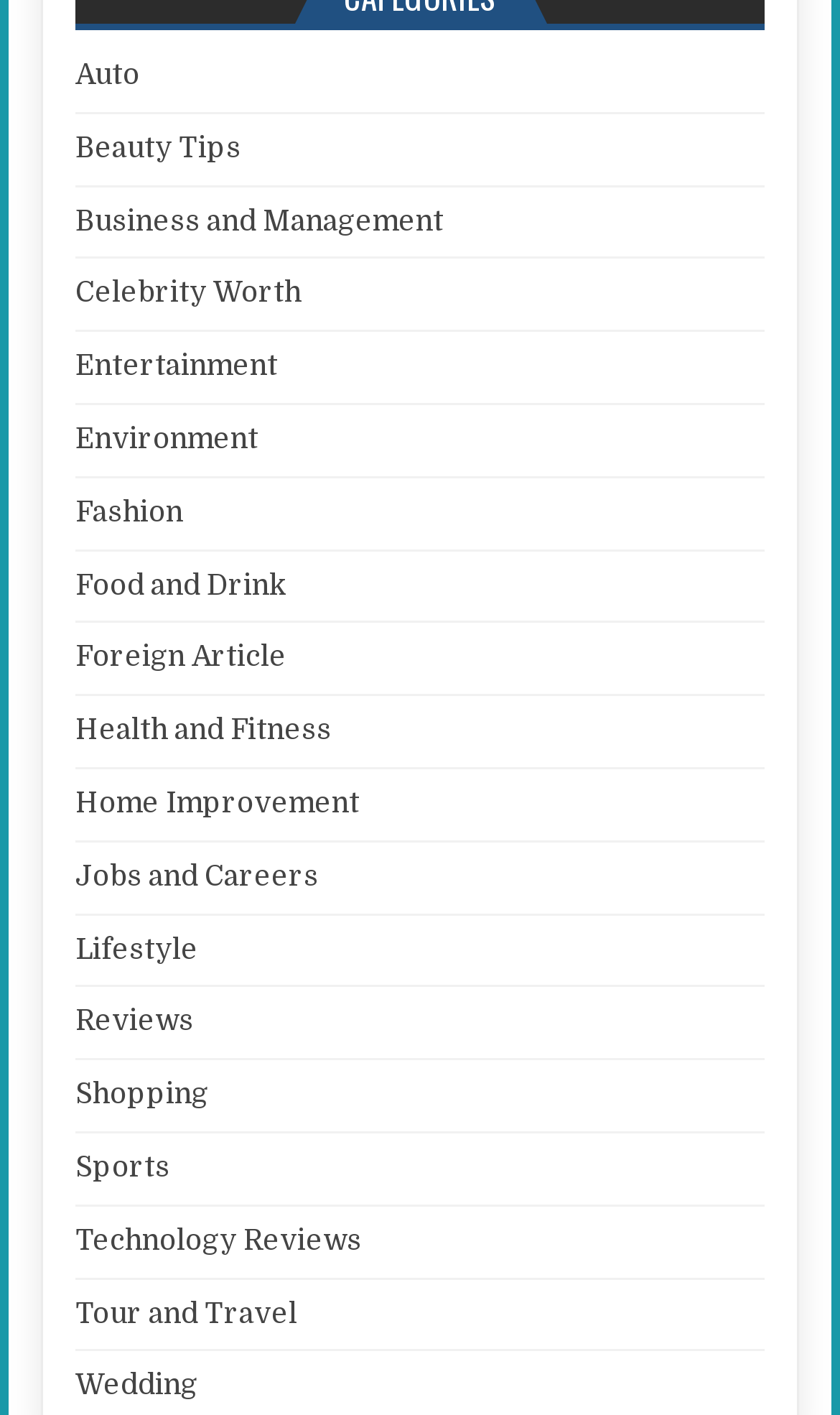What is the first category listed under the navigation section?
Answer the question using a single word or phrase, according to the image.

Auto